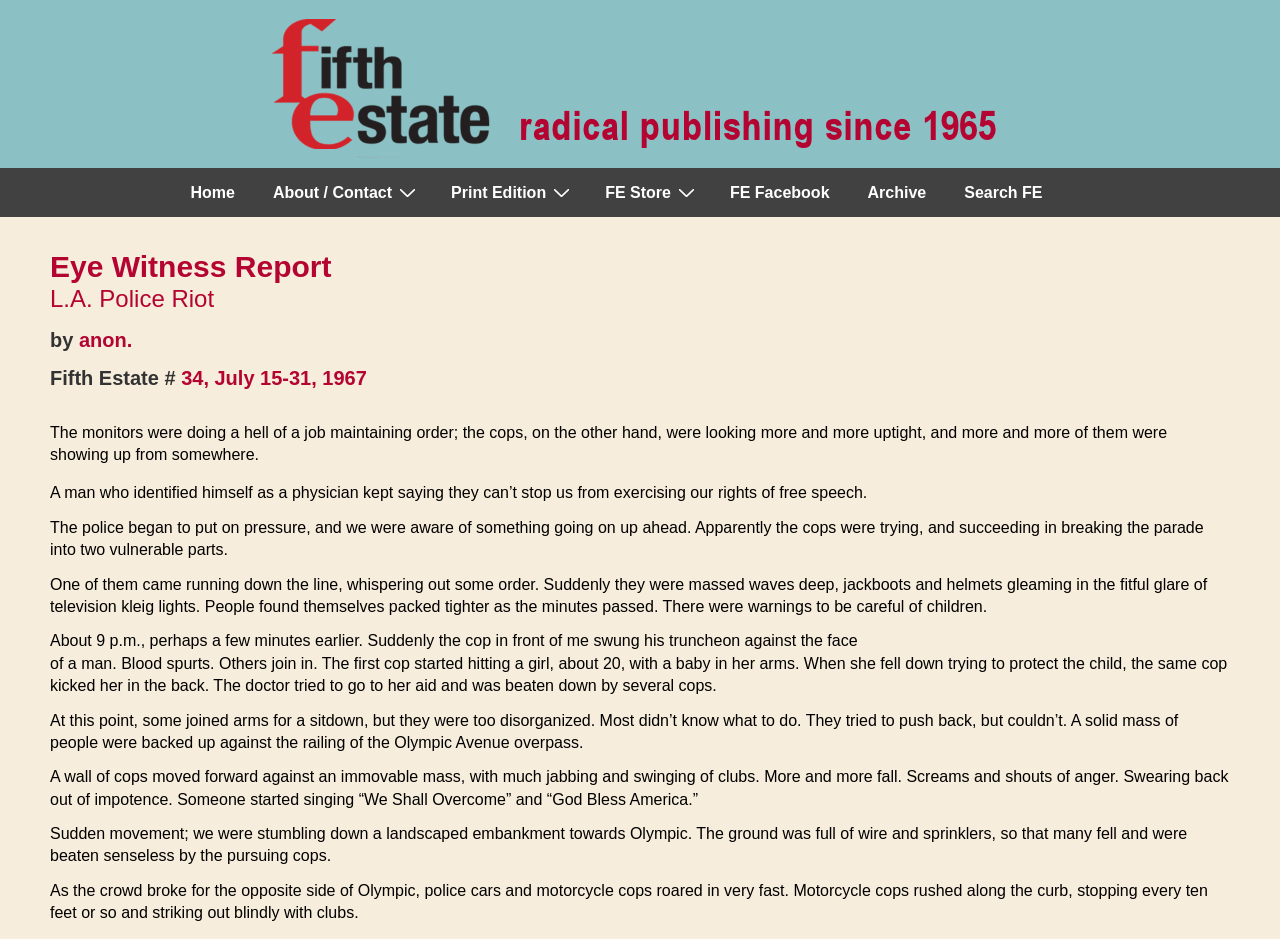Find the bounding box coordinates of the element to click in order to complete the given instruction: "Click the 'FE Store' link."

[0.459, 0.18, 0.555, 0.231]